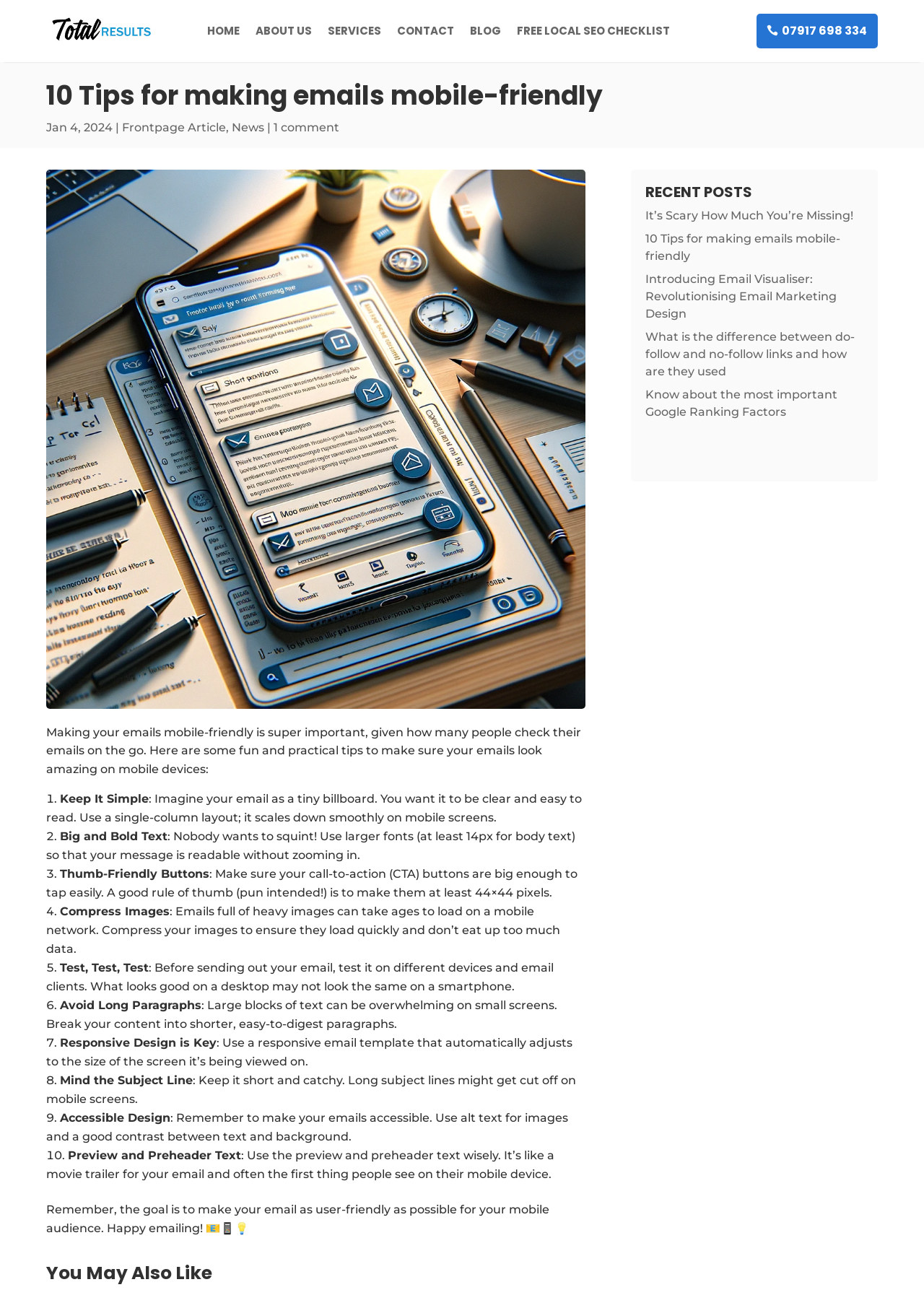Write an elaborate caption that captures the essence of the webpage.

This webpage is about providing tips for making emails mobile-friendly. At the top, there is a navigation menu with links to "HOME", "ABOUT US", "SERVICES", "CONTACT", "BLOG", and "FREE LOCAL SEO CHECKLIST". Below the navigation menu, there is a heading that reads "10 Tips for making emails mobile-friendly" followed by a date "Jan 4, 2024" and some links to "Frontpage Article", "News", and "1 comment".

On the left side of the page, there is a large image that takes up most of the vertical space. To the right of the image, there is a block of text that introduces the importance of making emails mobile-friendly. Below this introduction, there is a list of 10 tips, each with a numbered marker and a brief description. The tips include keeping the design simple, using big and bold text, making thumb-friendly buttons, compressing images, testing the email, avoiding long paragraphs, using responsive design, minding the subject line, using accessible design, and utilizing preview and preheader text.

At the bottom of the page, there is a concluding statement that summarizes the goal of making emails user-friendly for mobile audiences. Below this, there is a section titled "You May Also Like" followed by a heading "RECENT POSTS" and a list of links to other articles.